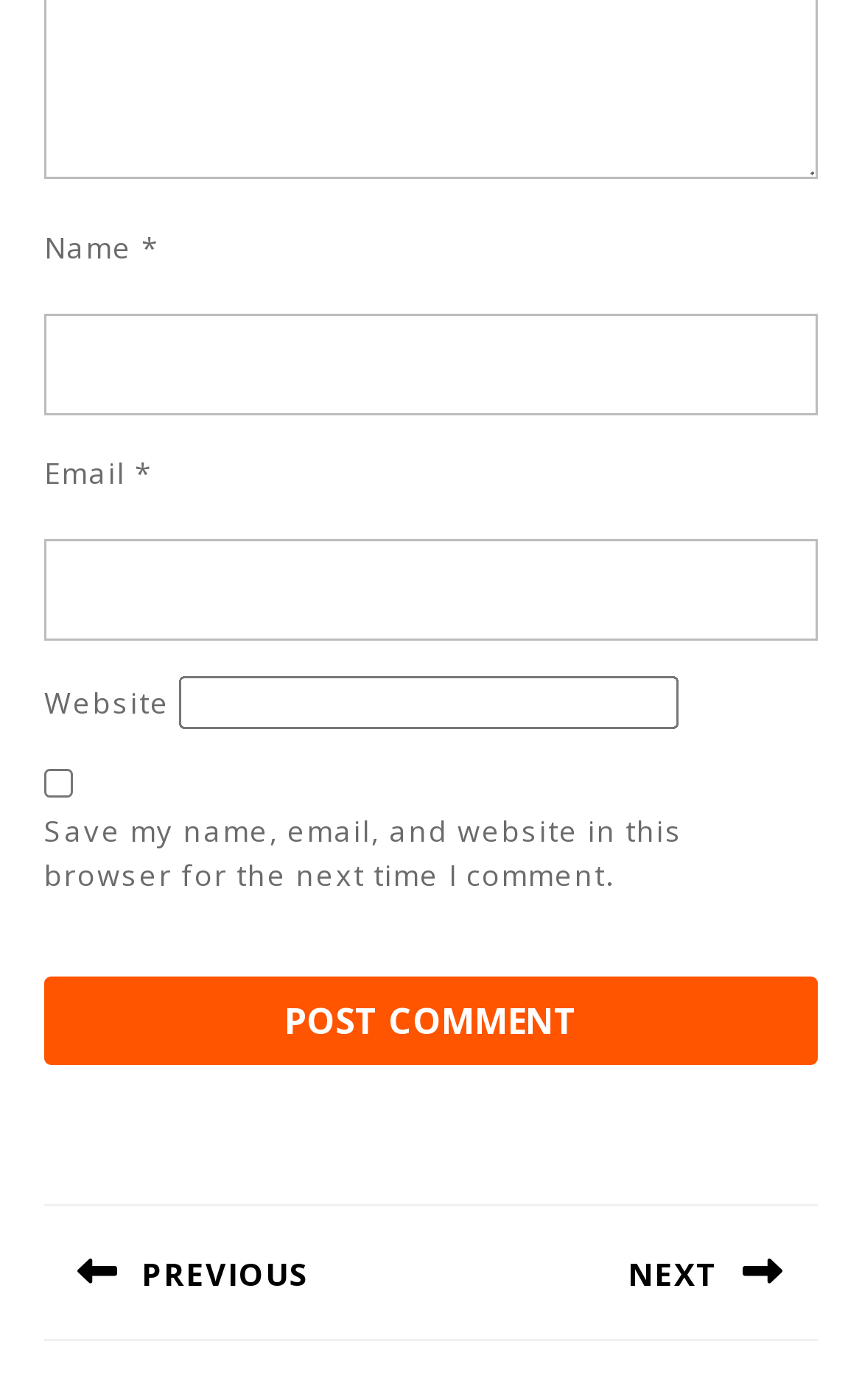Answer with a single word or phrase: 
What is above the 'Email' textbox?

Name